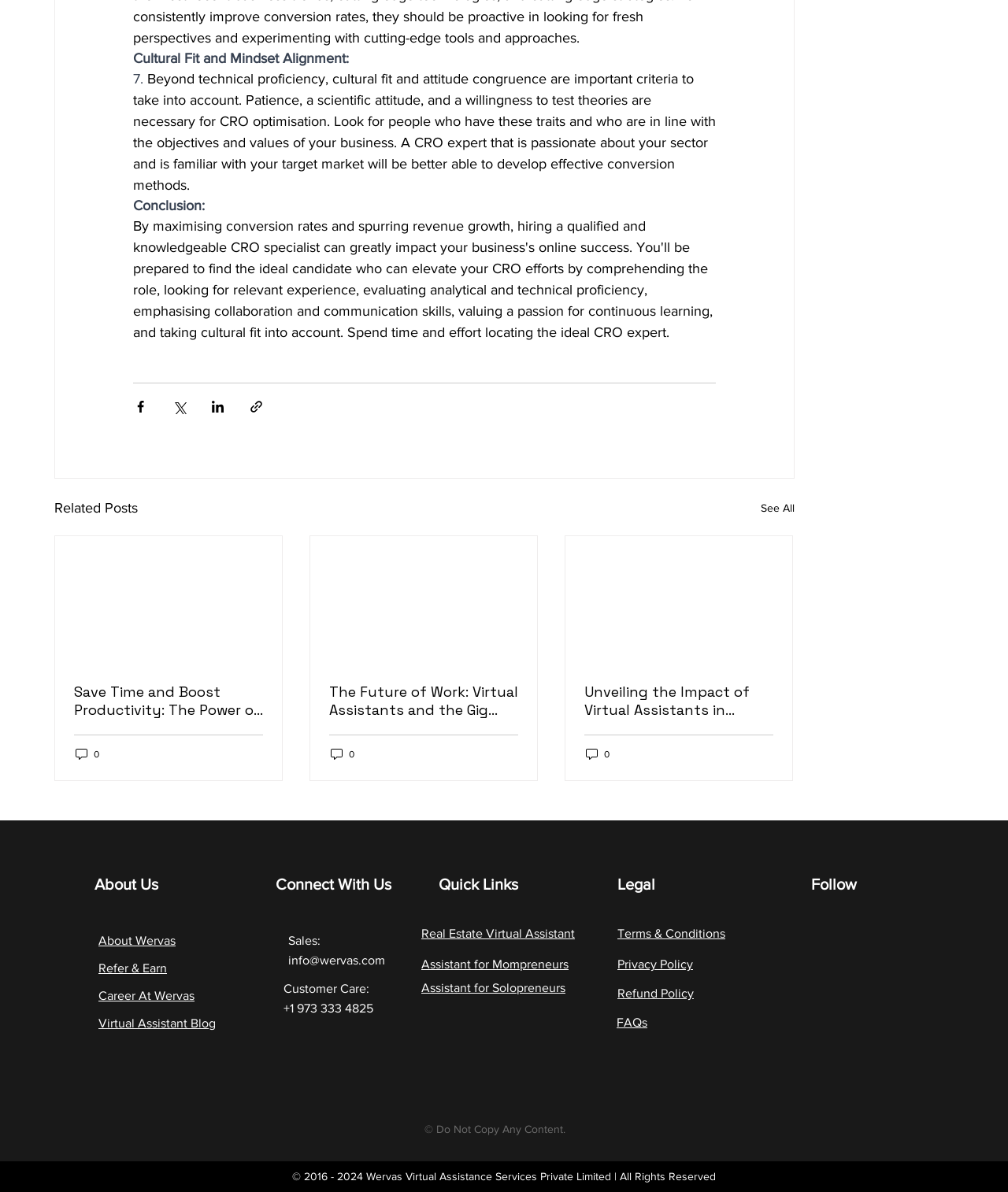Identify the bounding box coordinates of the clickable section necessary to follow the following instruction: "Follow on LinkedIn". The coordinates should be presented as four float numbers from 0 to 1, i.e., [left, top, right, bottom].

[0.886, 0.772, 0.917, 0.798]